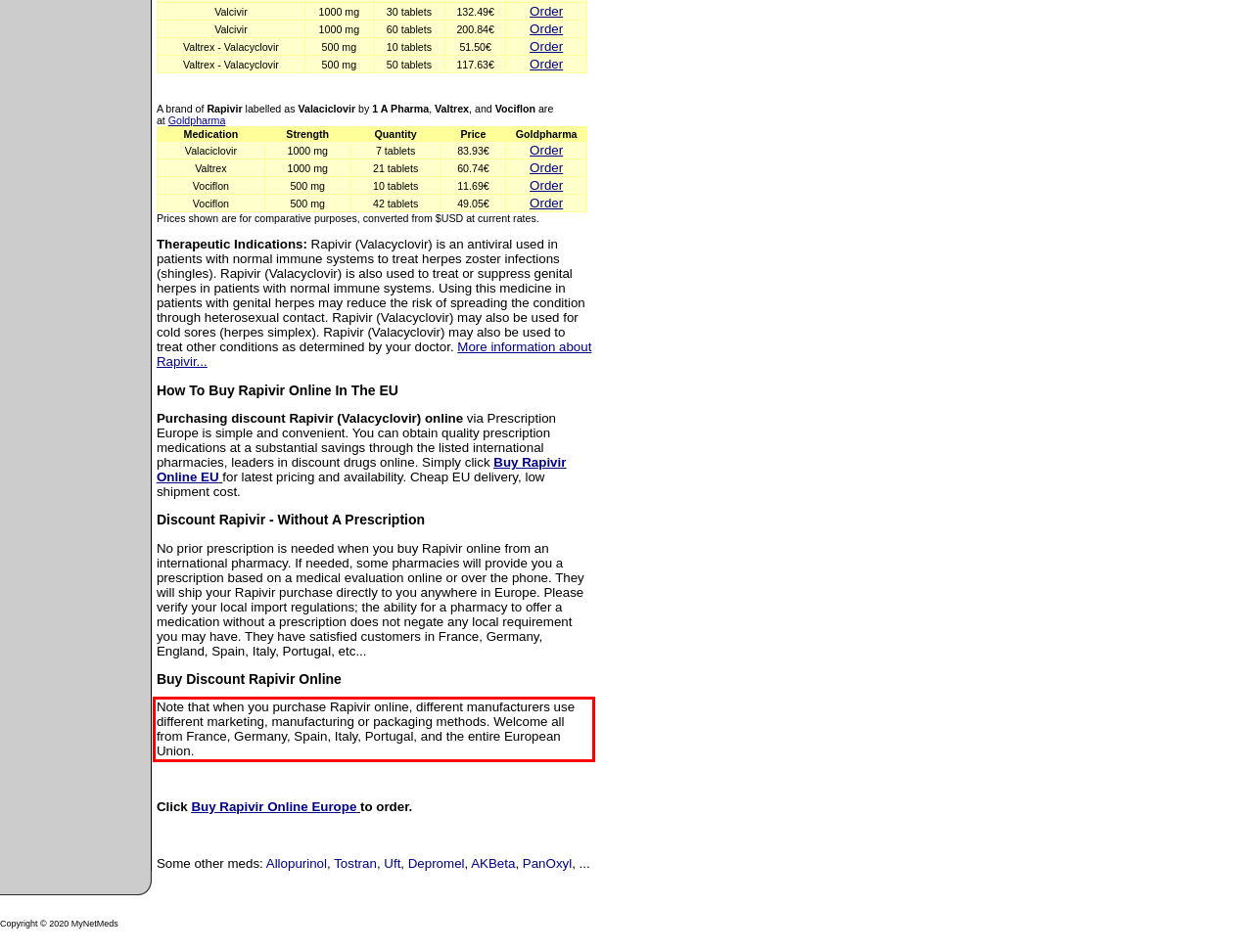Given a screenshot of a webpage with a red bounding box, extract the text content from the UI element inside the red bounding box.

Note that when you purchase Rapivir online, different manufacturers use different marketing, manufacturing or packaging methods. Welcome all from France, Germany, Spain, Italy, Portugal, and the entire European Union.